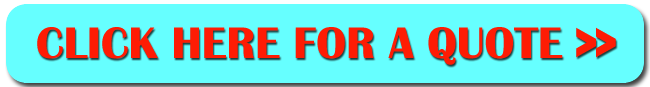What is the purpose of the button?
Using the image as a reference, answer with just one word or a short phrase.

To get a quote